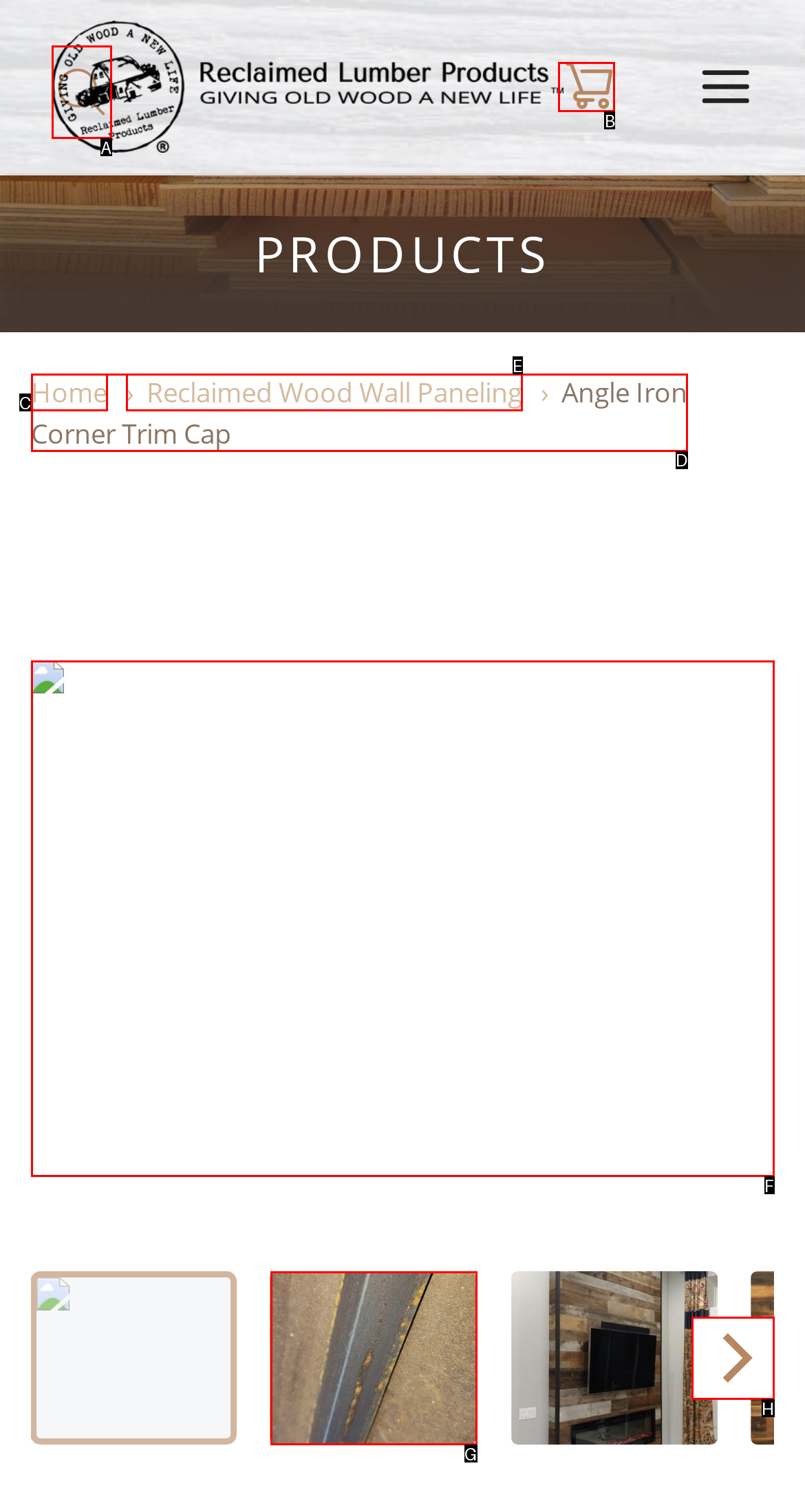Choose the letter that corresponds to the correct button to accomplish the task: Click on the 'permalink' link
Reply with the letter of the correct selection only.

None